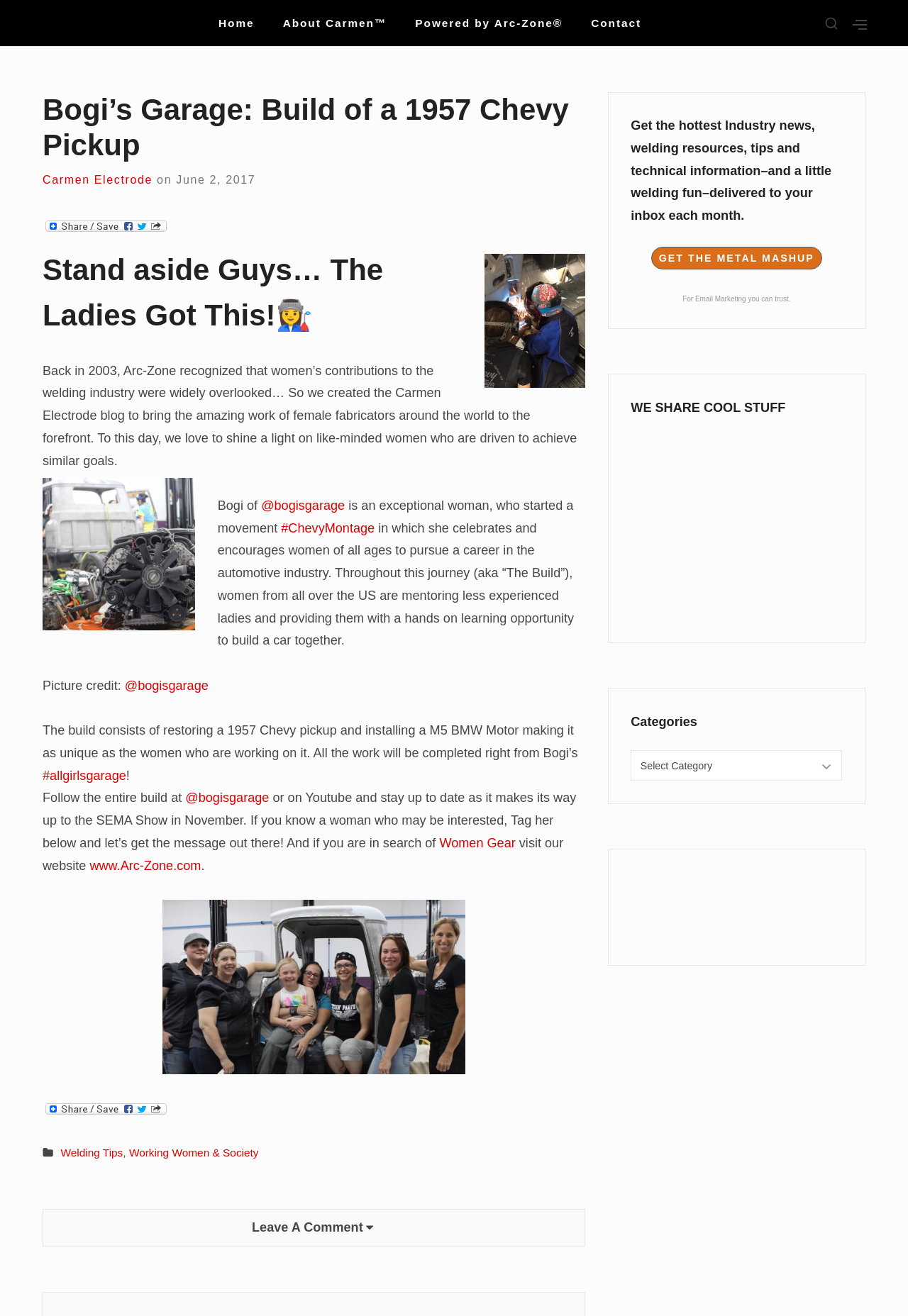Please study the image and answer the question comprehensively:
What is the name of the blog?

The name of the blog can be found in the article heading 'Bogi’s Garage: Build of a 1957 Chevy Pickup' and also in the link 'Carmen Electrode' which is a part of the article.